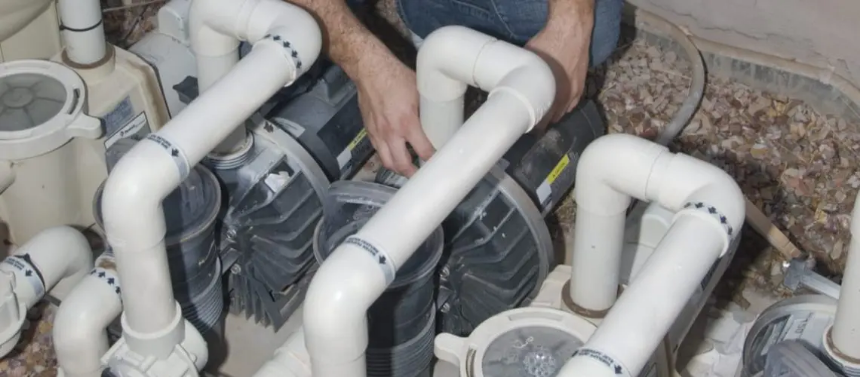Give a one-word or one-phrase response to the question: 
Why is pool inspection important?

Avoid potential headaches